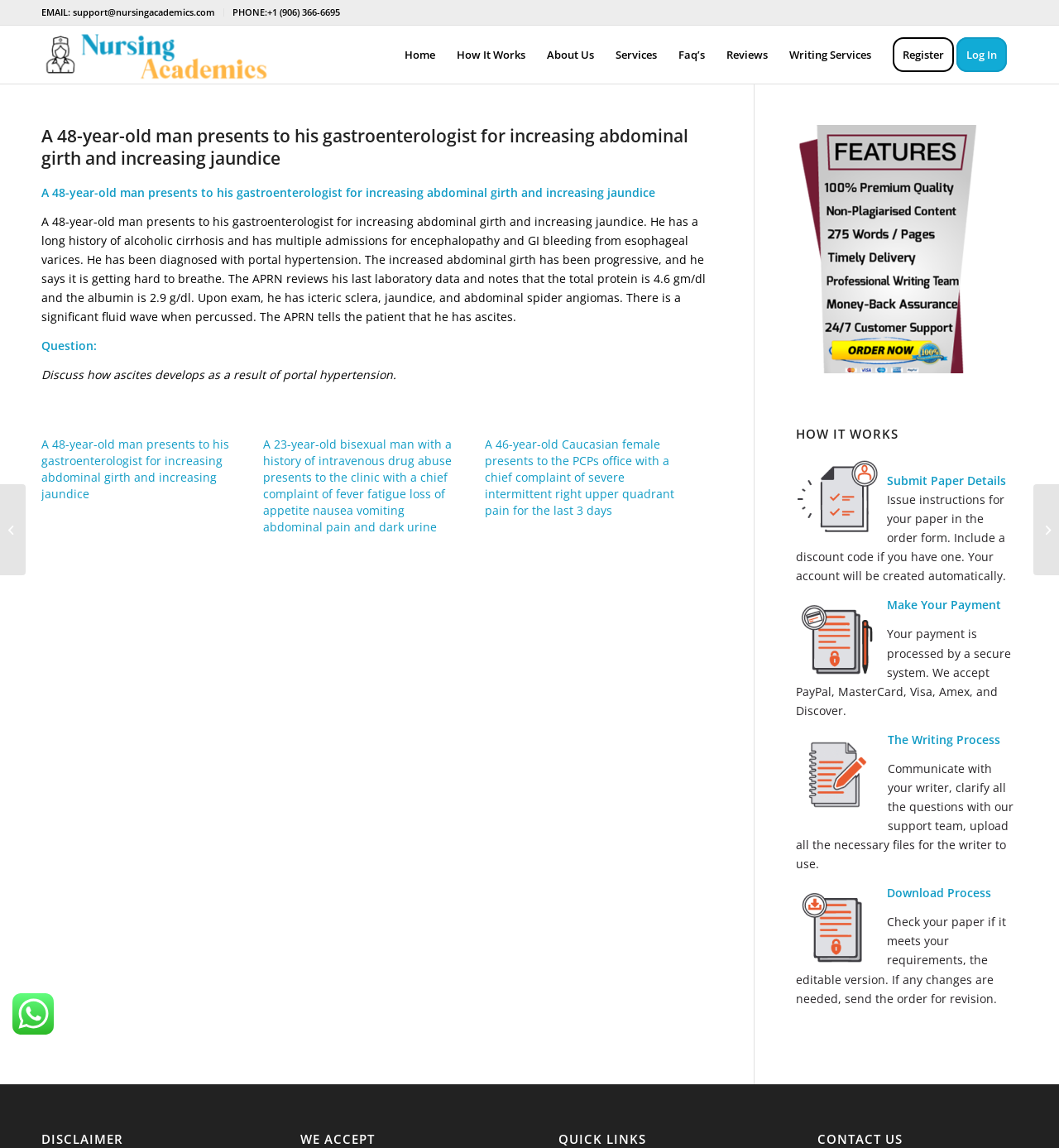What is the topic of the article?
We need a detailed and exhaustive answer to the question. Please elaborate.

The topic of the article can be determined by reading the heading and the content of the article. The heading 'A 48-year-old man presents to his gastroenterologist for increasing abdominal girth and increasing jaundice' and the subsequent text describe a patient's condition, and the question 'Discuss how ascites develops as a result of portal hypertension.' indicates that the topic of the article is related to ascites development.